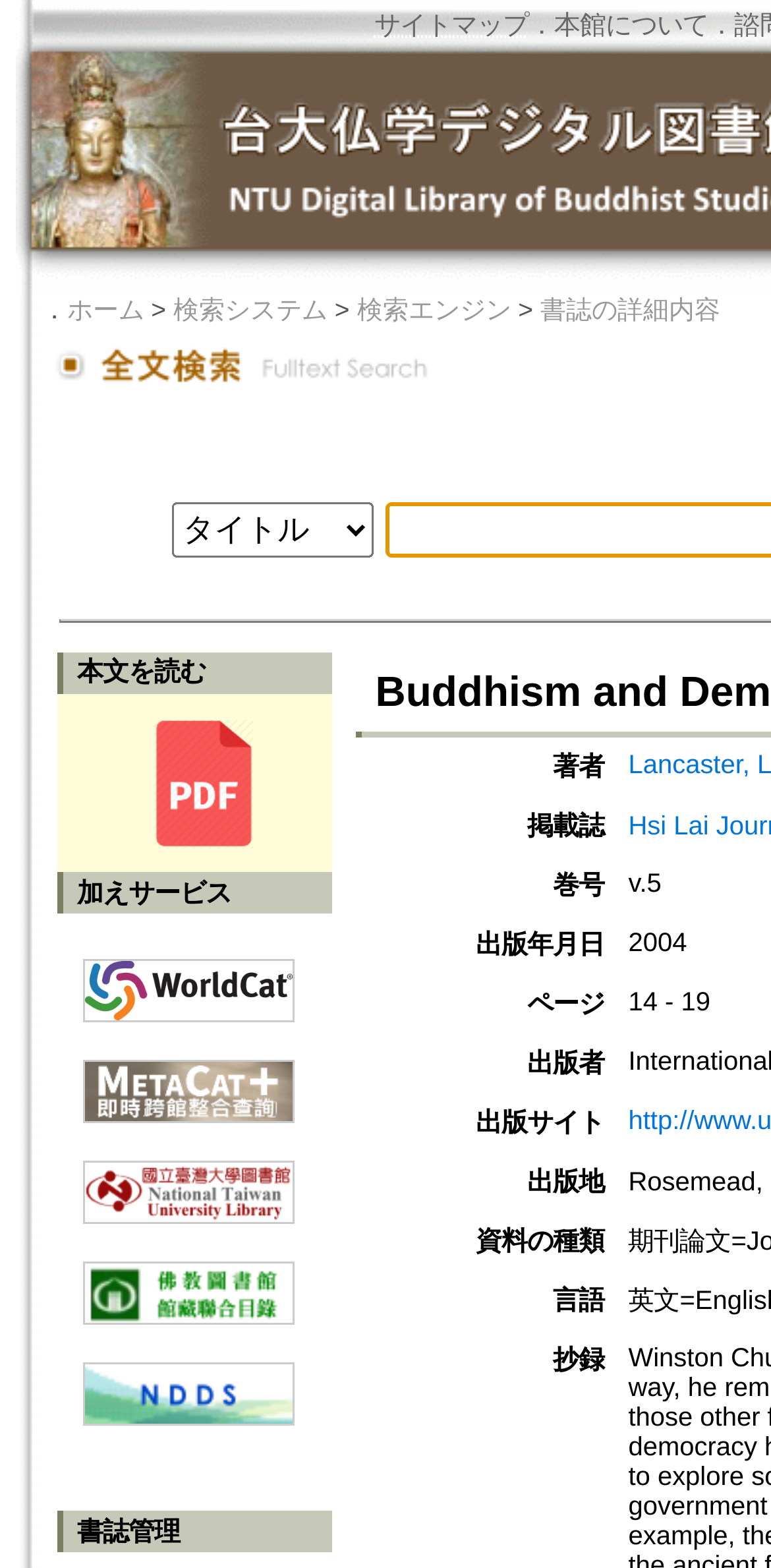How many links are there in the top navigation bar?
Refer to the screenshot and respond with a concise word or phrase.

5